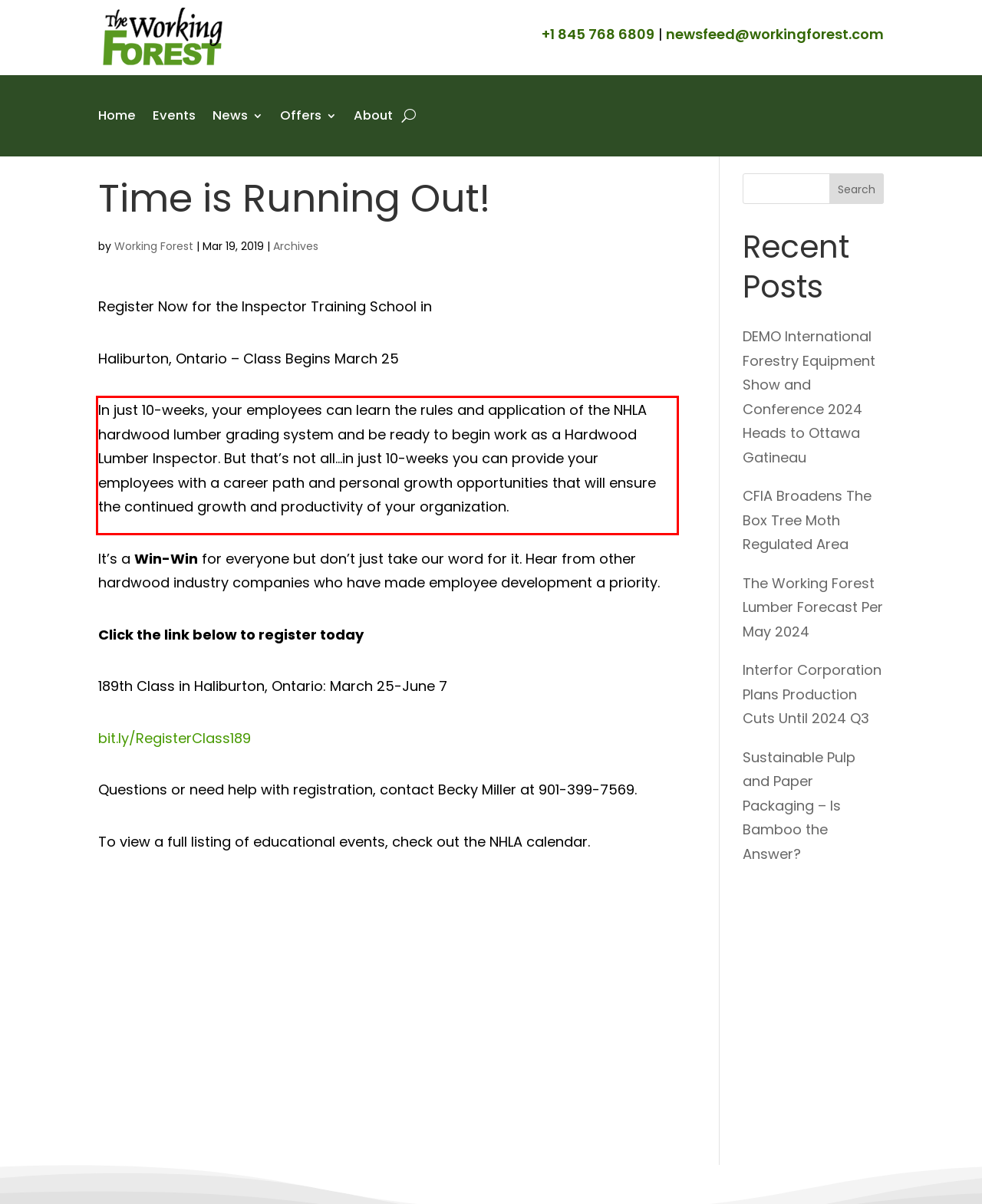Please analyze the screenshot of a webpage and extract the text content within the red bounding box using OCR.

In just 10-weeks, your employees can learn the rules and application of the NHLA hardwood lumber grading system and be ready to begin work as a Hardwood Lumber Inspector. But that’s not all…in just 10-weeks you can provide your employees with a career path and personal growth opportunities that will ensure the continued growth and productivity of your organization.